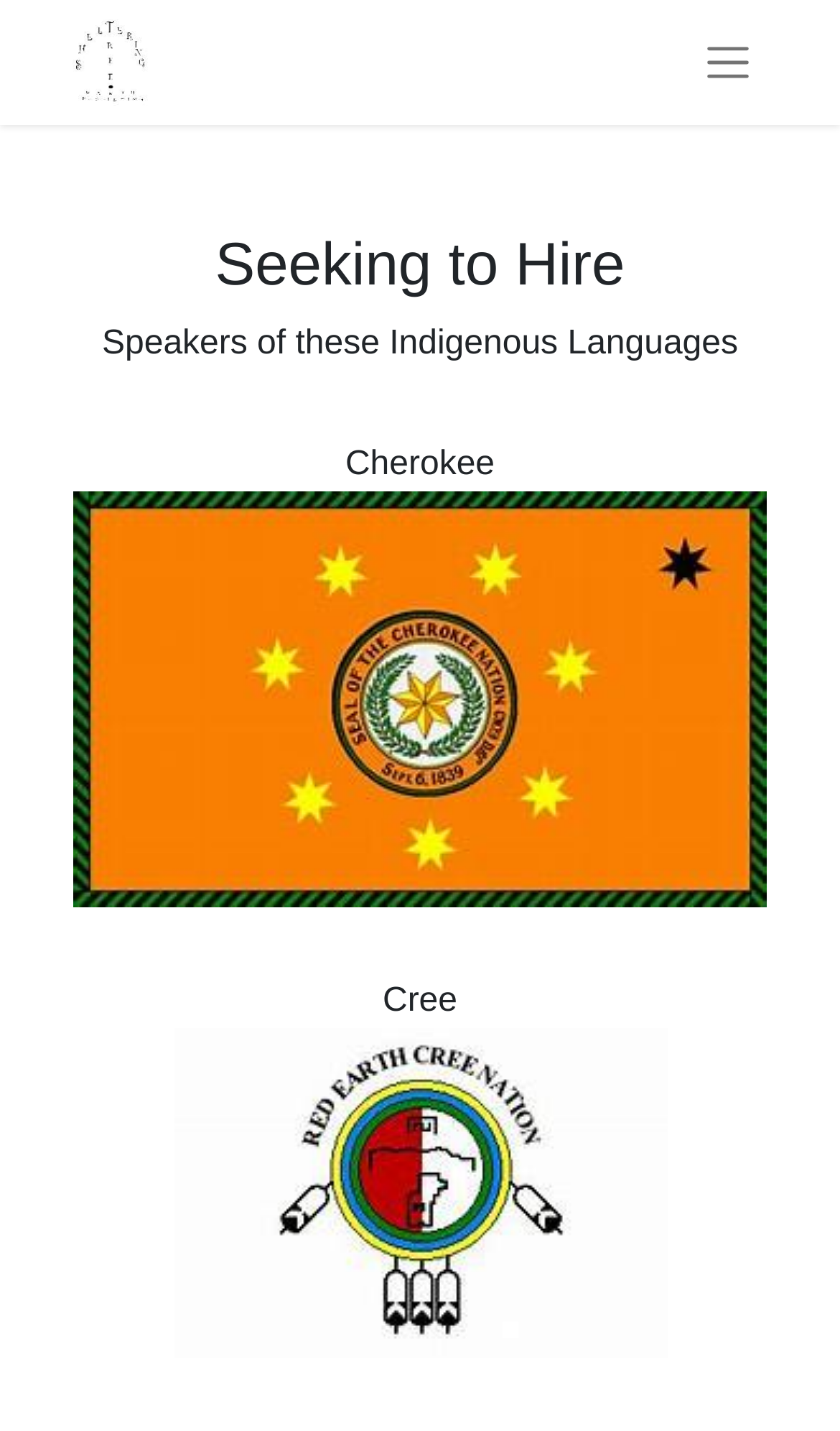Answer the following query with a single word or phrase:
What is the purpose of the webpage?

Hiring translators